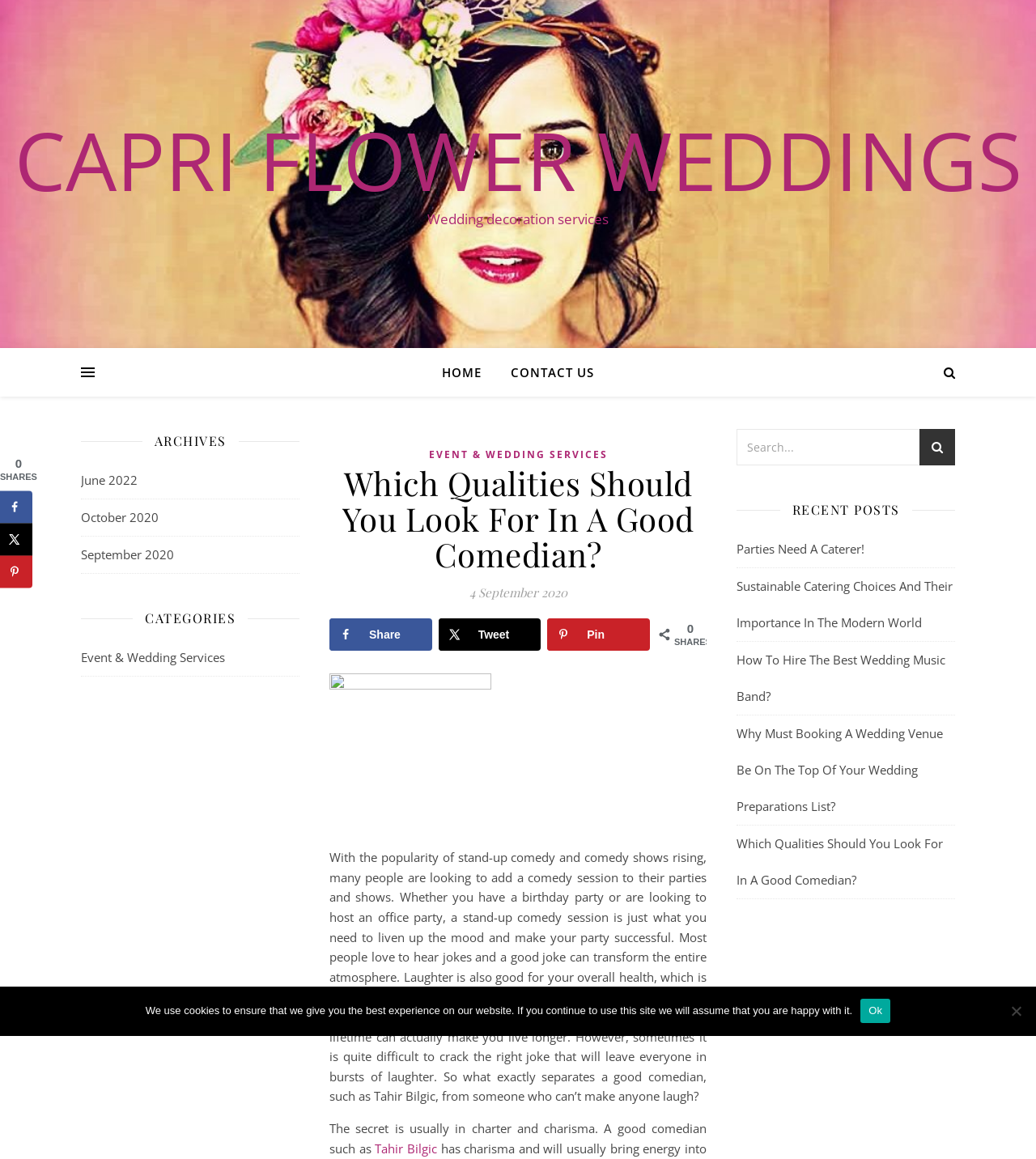Respond with a single word or phrase to the following question:
What is the topic of the main article?

Qualities of a good comedian